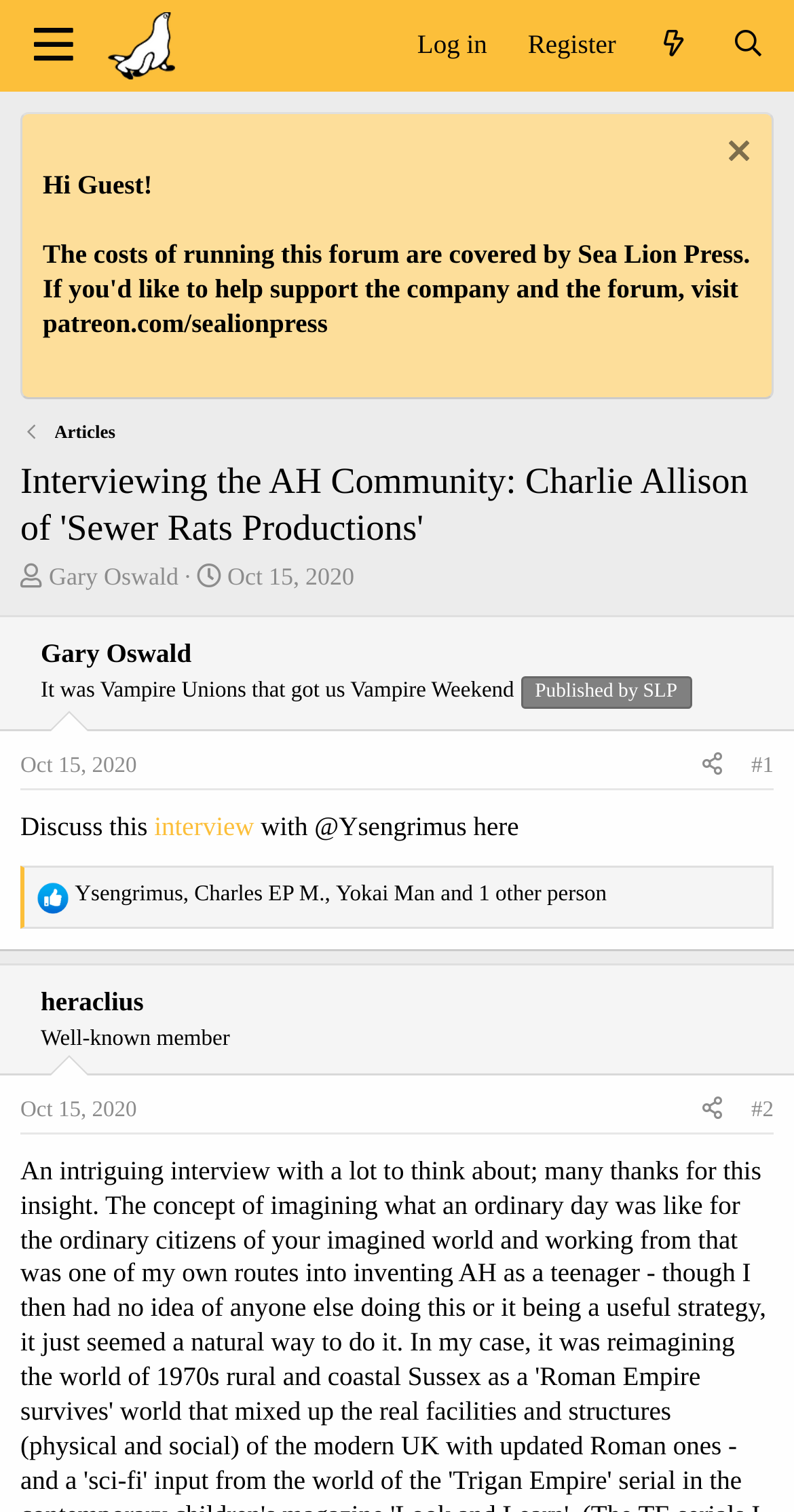Please specify the bounding box coordinates for the clickable region that will help you carry out the instruction: "Log in to the forum".

[0.5, 0.008, 0.639, 0.052]